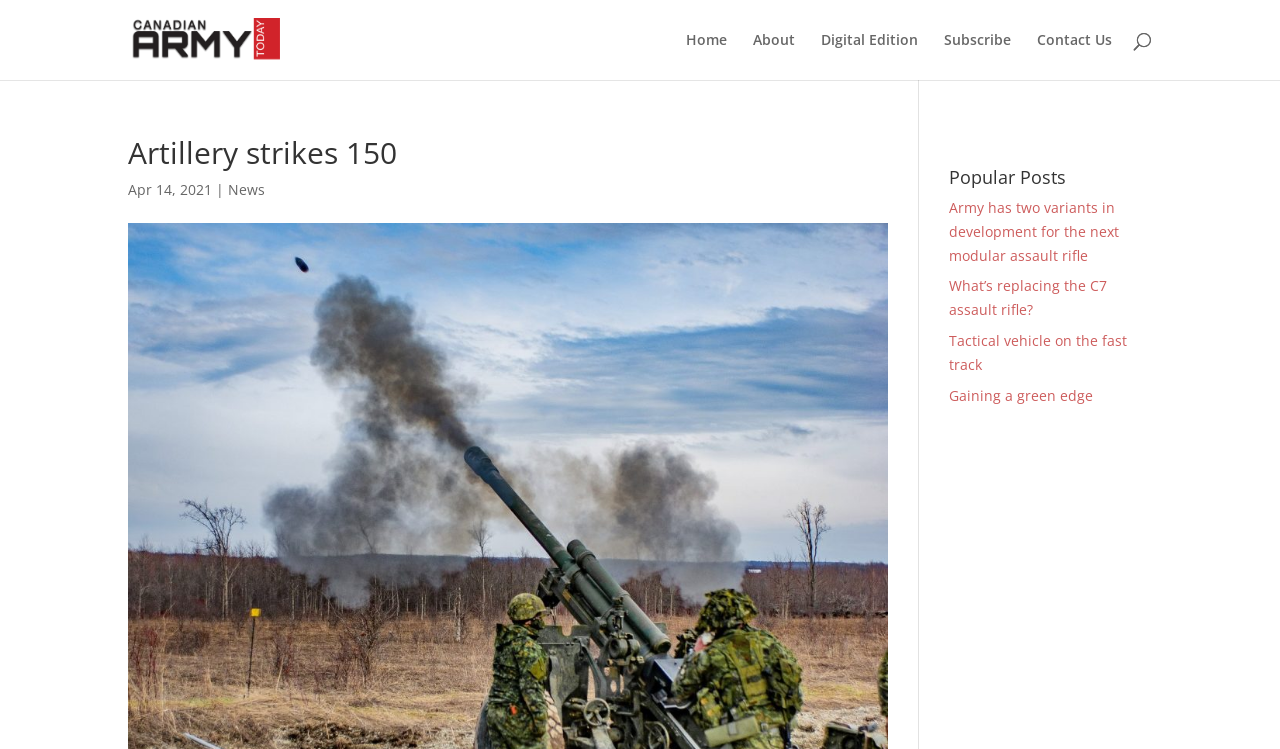Please extract the primary headline from the webpage.

Artillery strikes 150